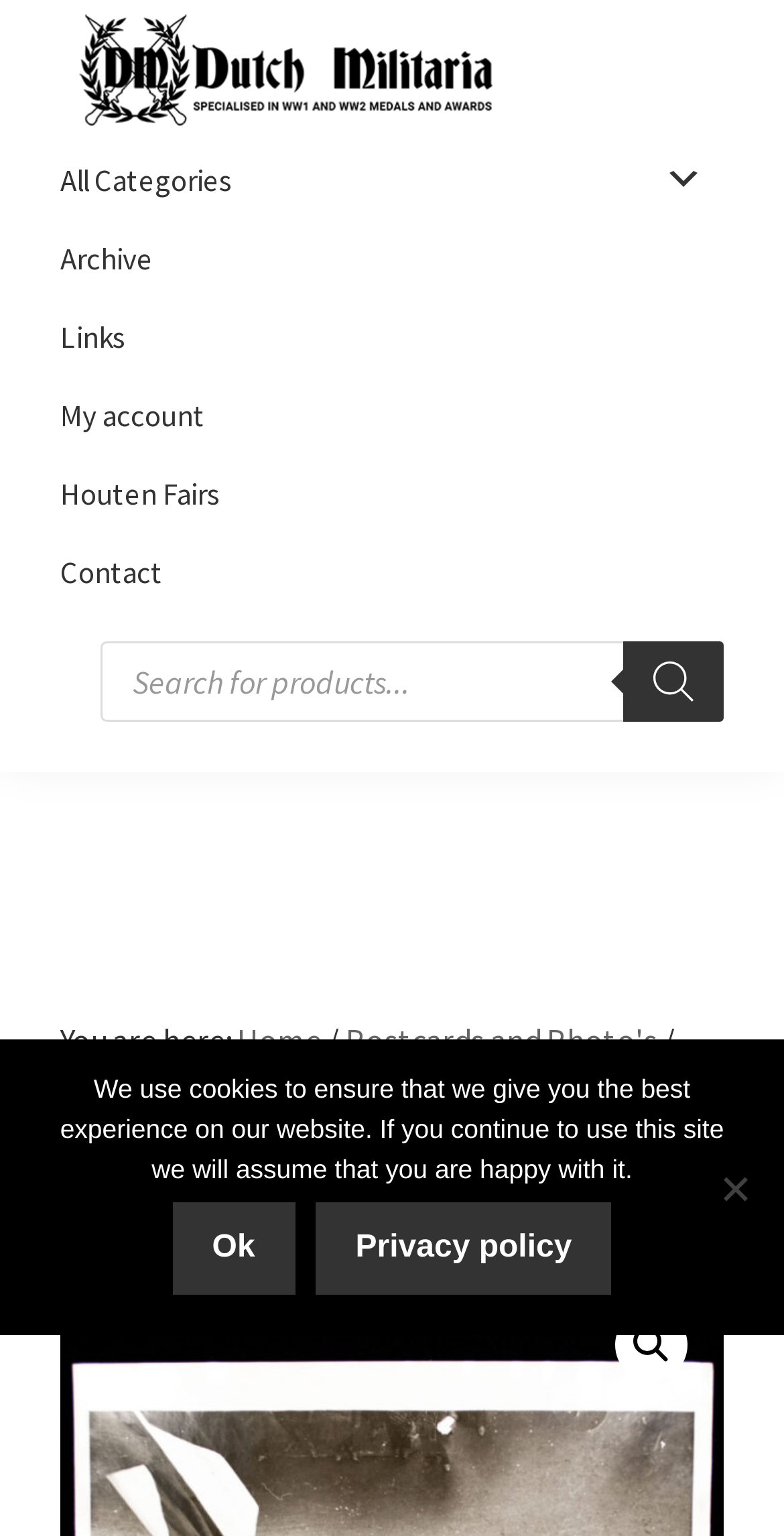Can you identify the bounding box coordinates of the clickable region needed to carry out this instruction: 'View postcards and photos'? The coordinates should be four float numbers within the range of 0 to 1, stated as [left, top, right, bottom].

[0.441, 0.664, 0.838, 0.69]